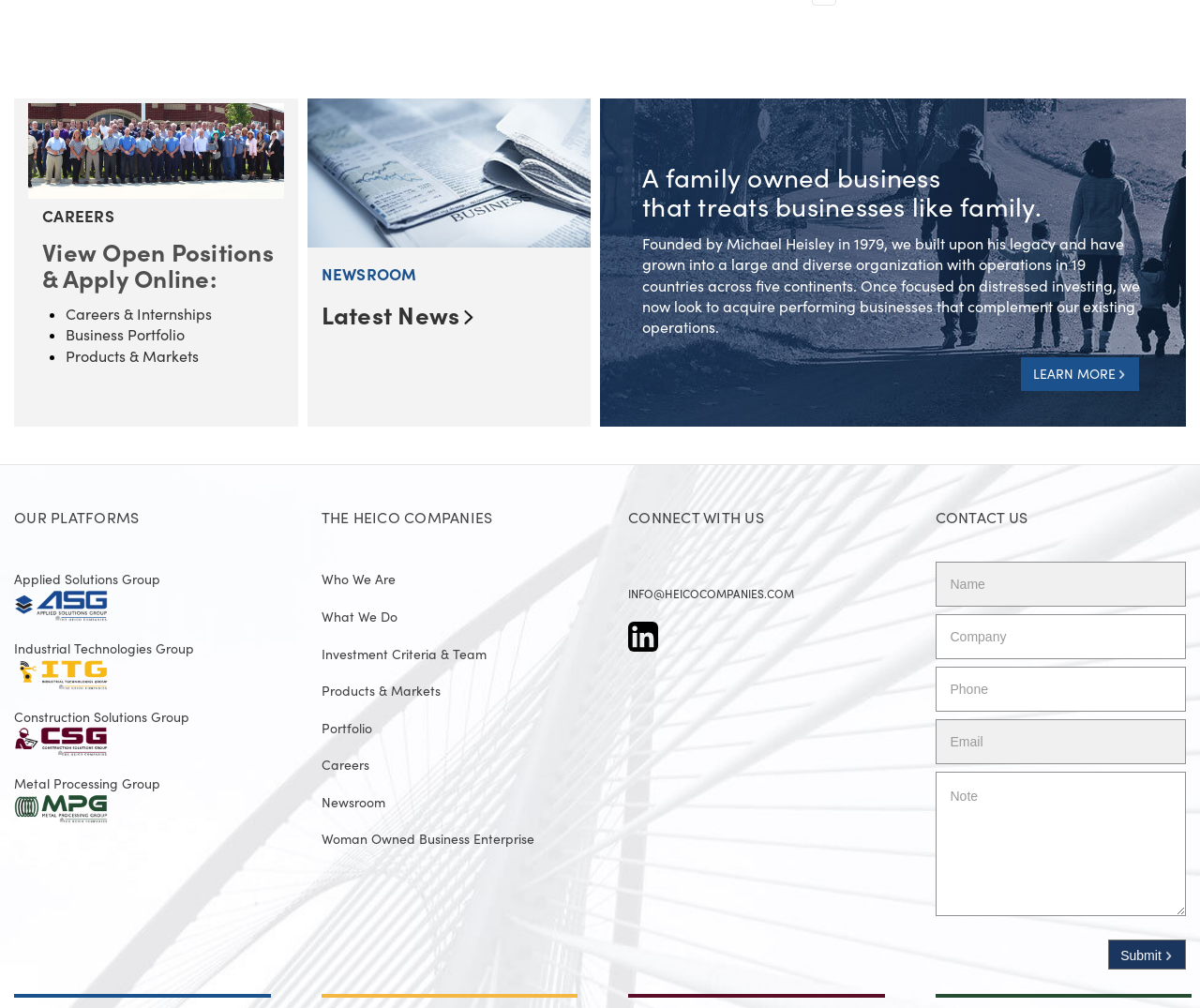What is the purpose of the company? From the image, respond with a single word or brief phrase.

acquire performing businesses